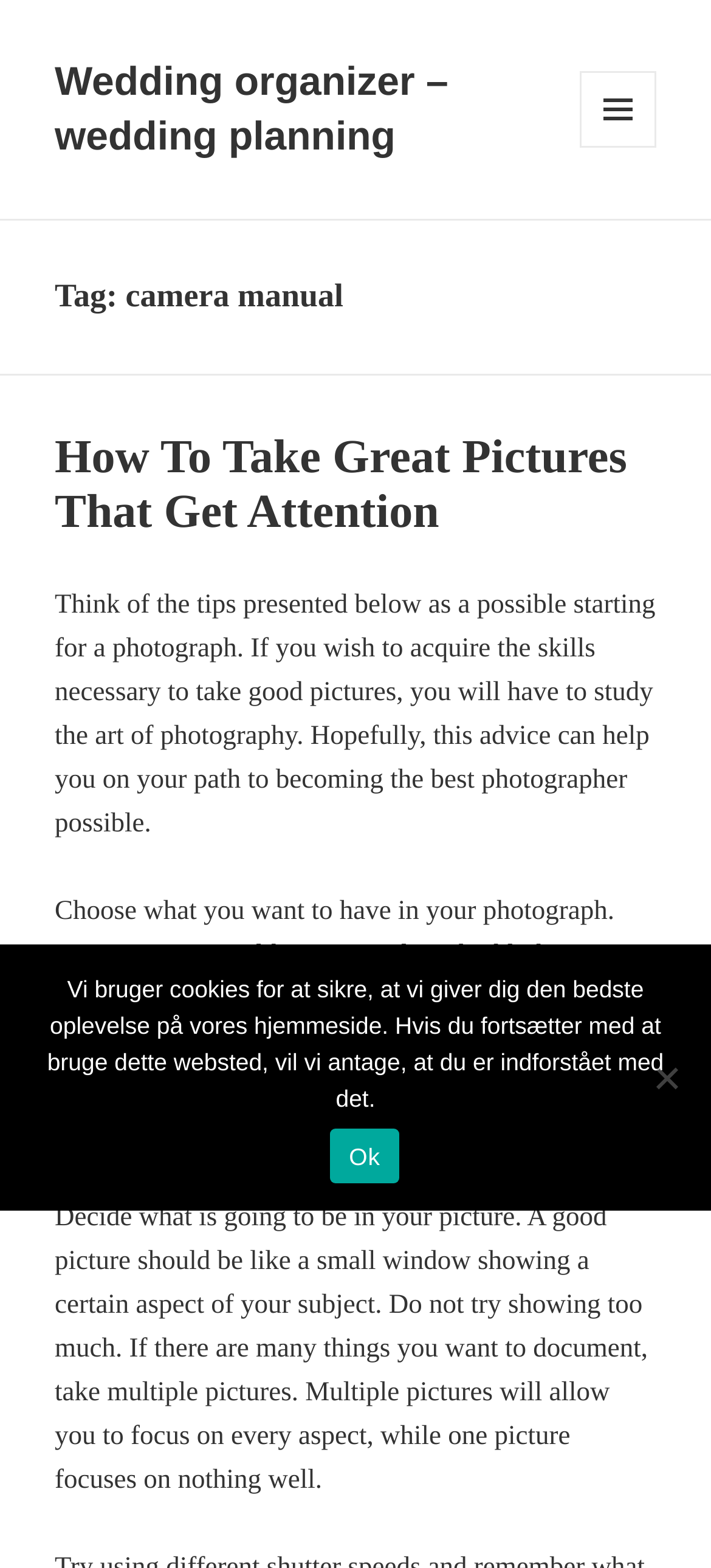What is the topic of the current article? Refer to the image and provide a one-word or short phrase answer.

camera manual